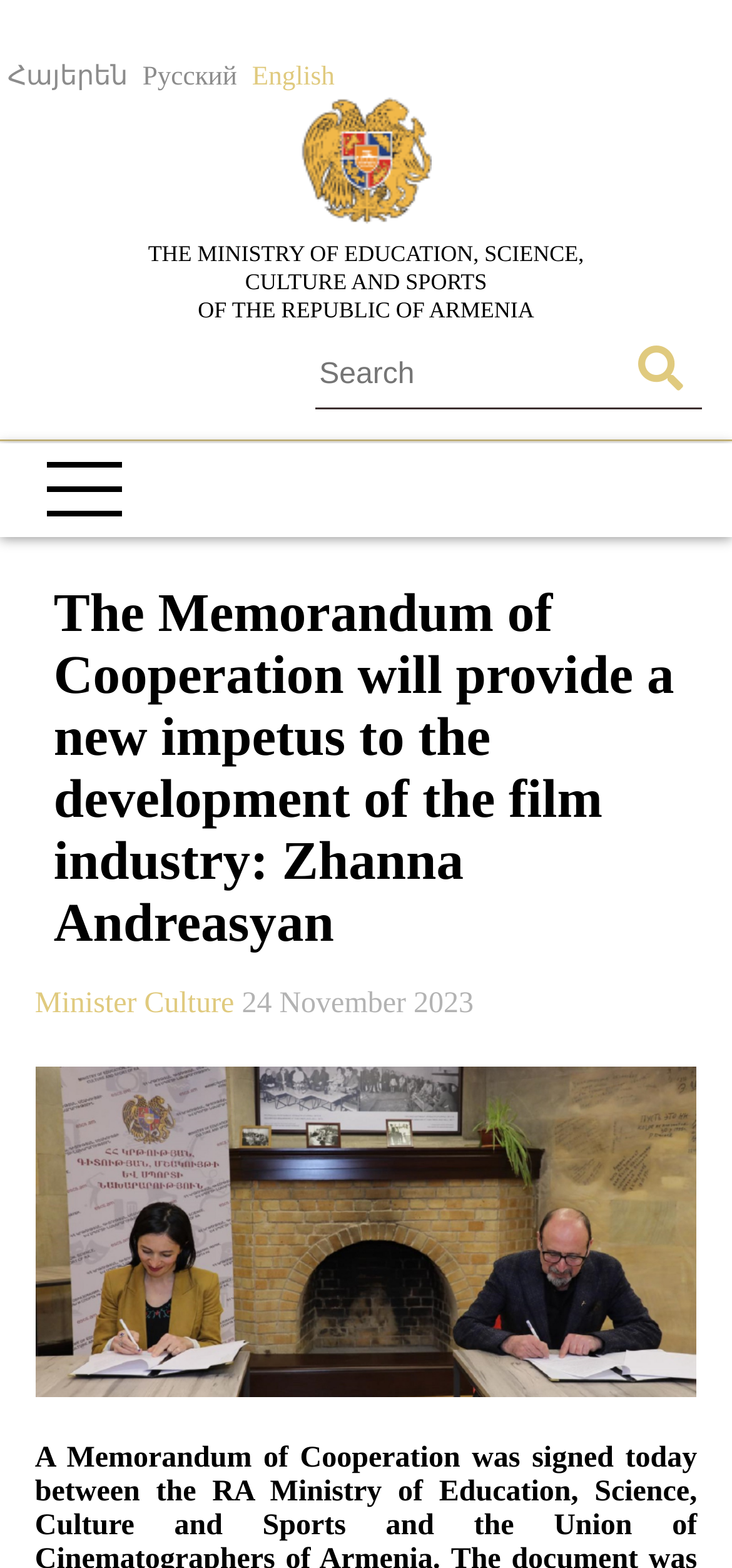Respond to the question below with a single word or phrase: What is the topic of the article?

Film industry